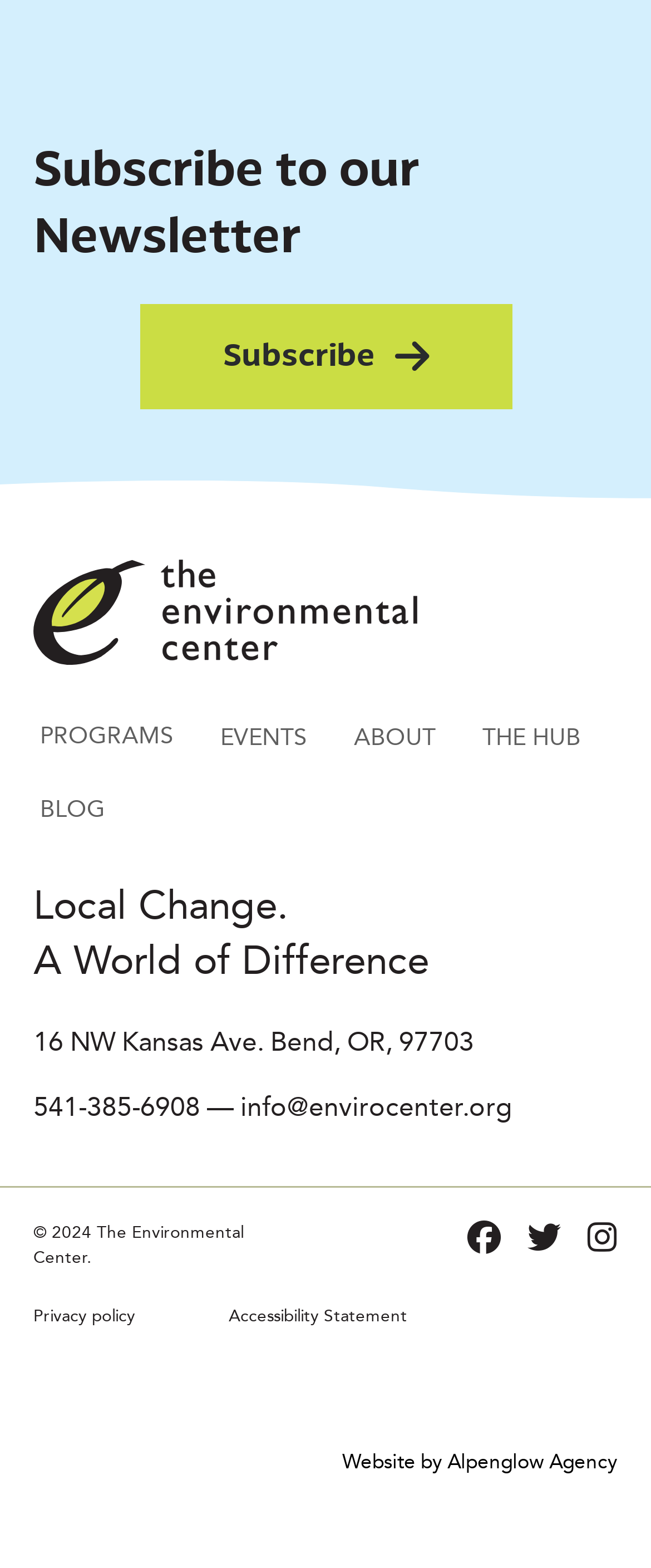Locate the bounding box coordinates of the element I should click to achieve the following instruction: "Visit the PROGRAMS page".

[0.026, 0.446, 0.303, 0.491]